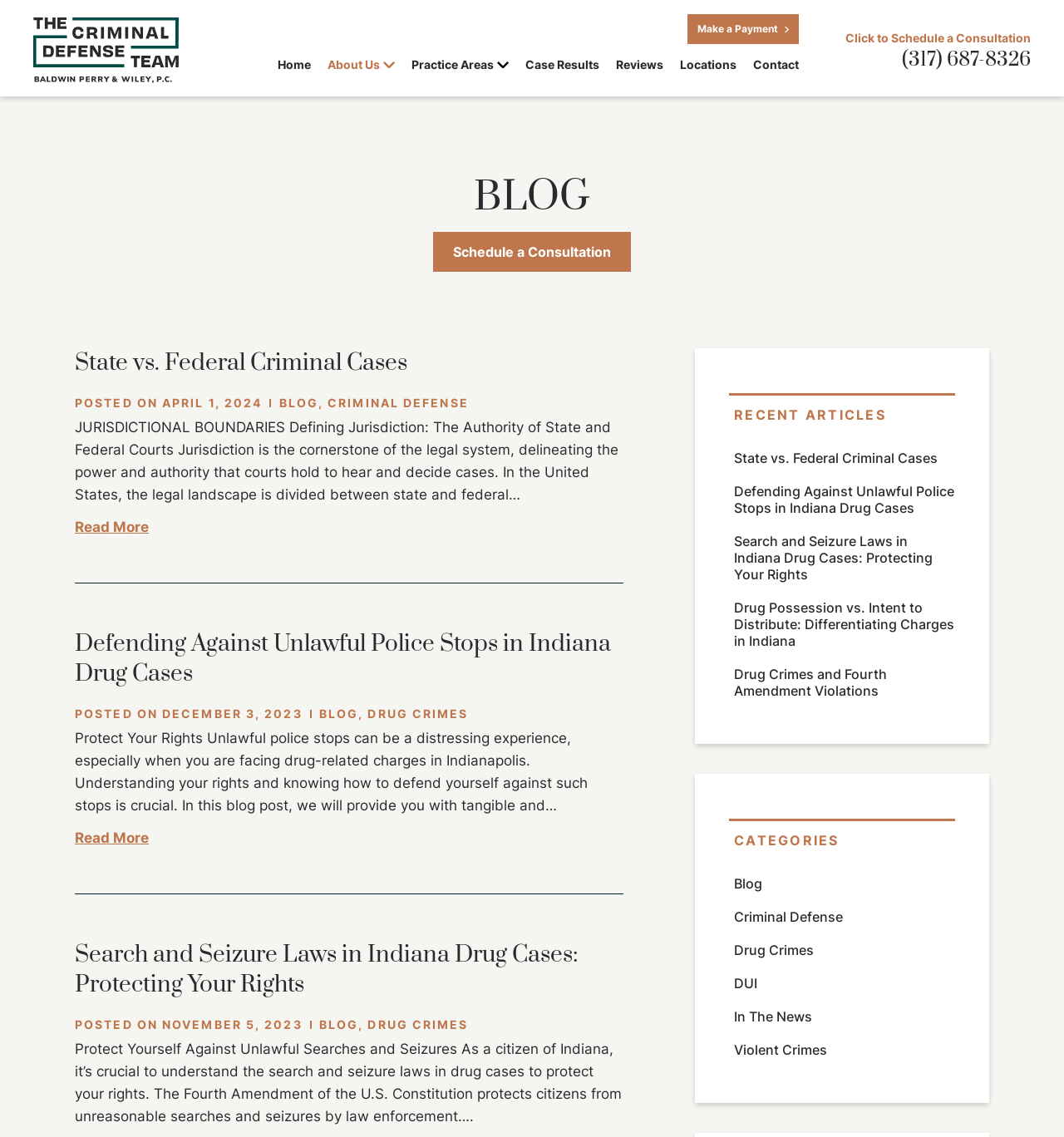Use a single word or phrase to answer the question:
What is the name of the law firm?

The Criminal Defense Team Baldwin Perry & Wiley, P.C.